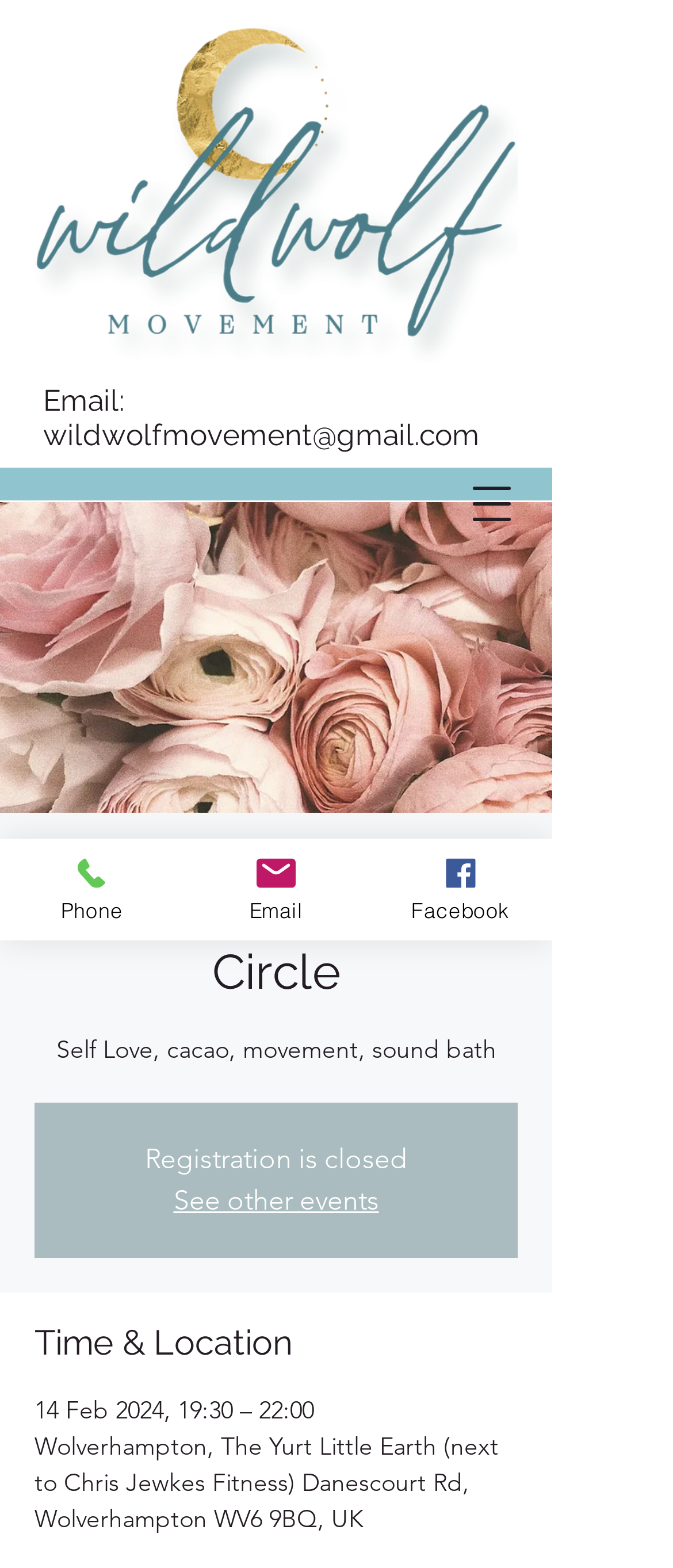What is the status of registration for the event?
Answer the question with as much detail as you can, using the image as a reference.

I found the status of registration by looking at the main content area, where it says 'Registration is closed'.